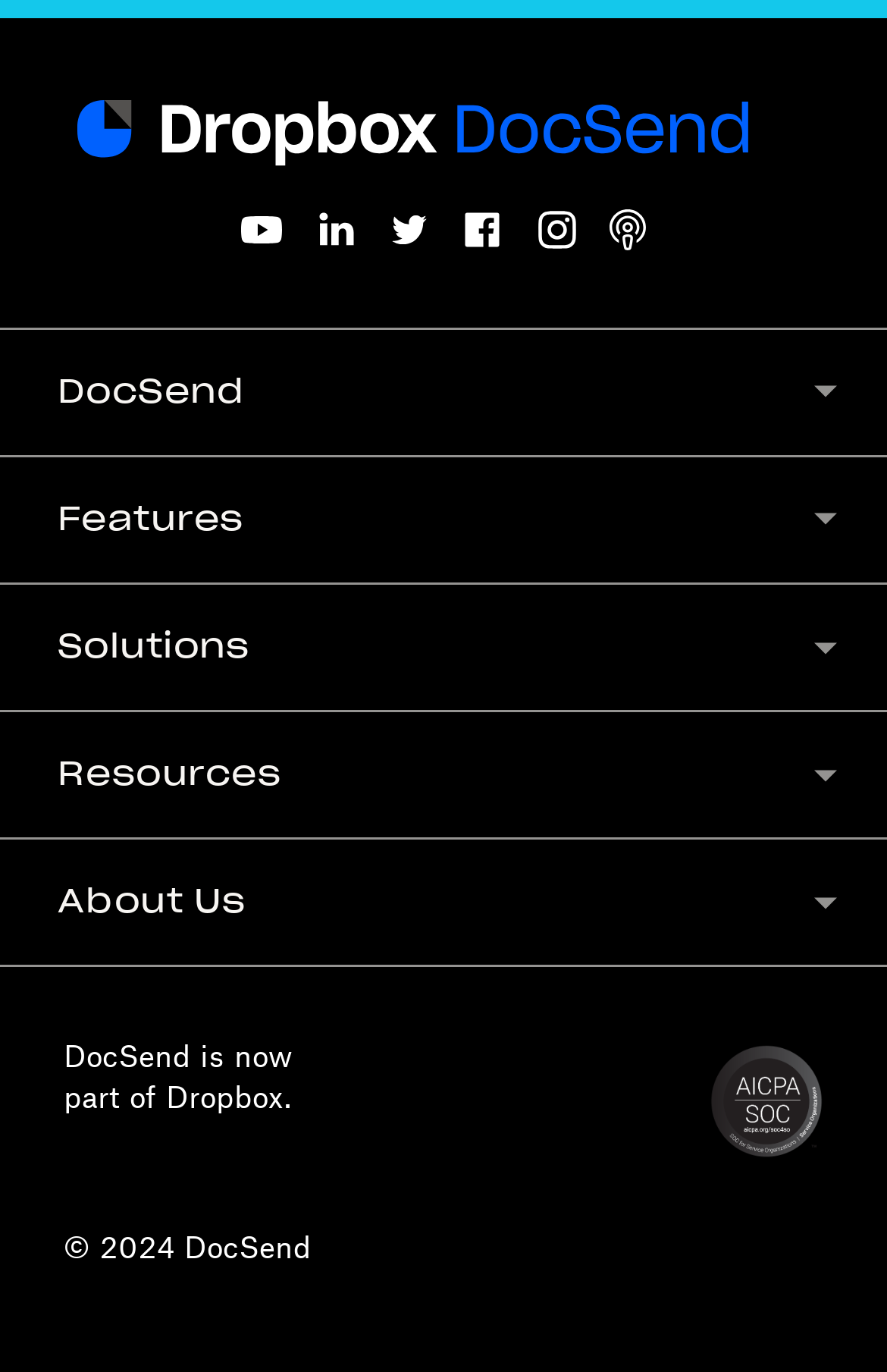Locate the bounding box coordinates of the element that should be clicked to execute the following instruction: "View the Impressum page".

[0.065, 0.704, 0.257, 0.729]